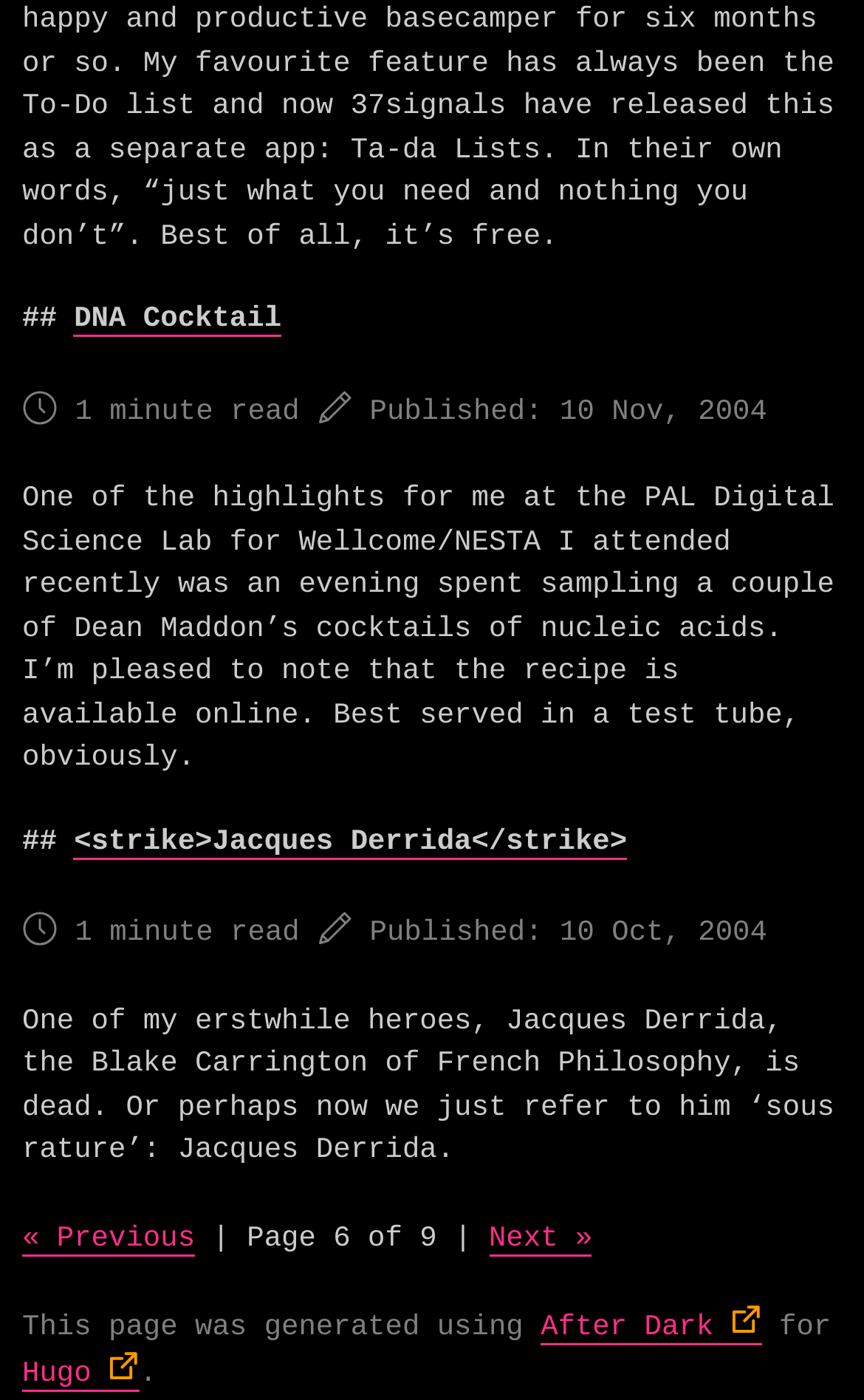Please answer the following question using a single word or phrase: 
What is the date of the first article?

10 Nov, 2004